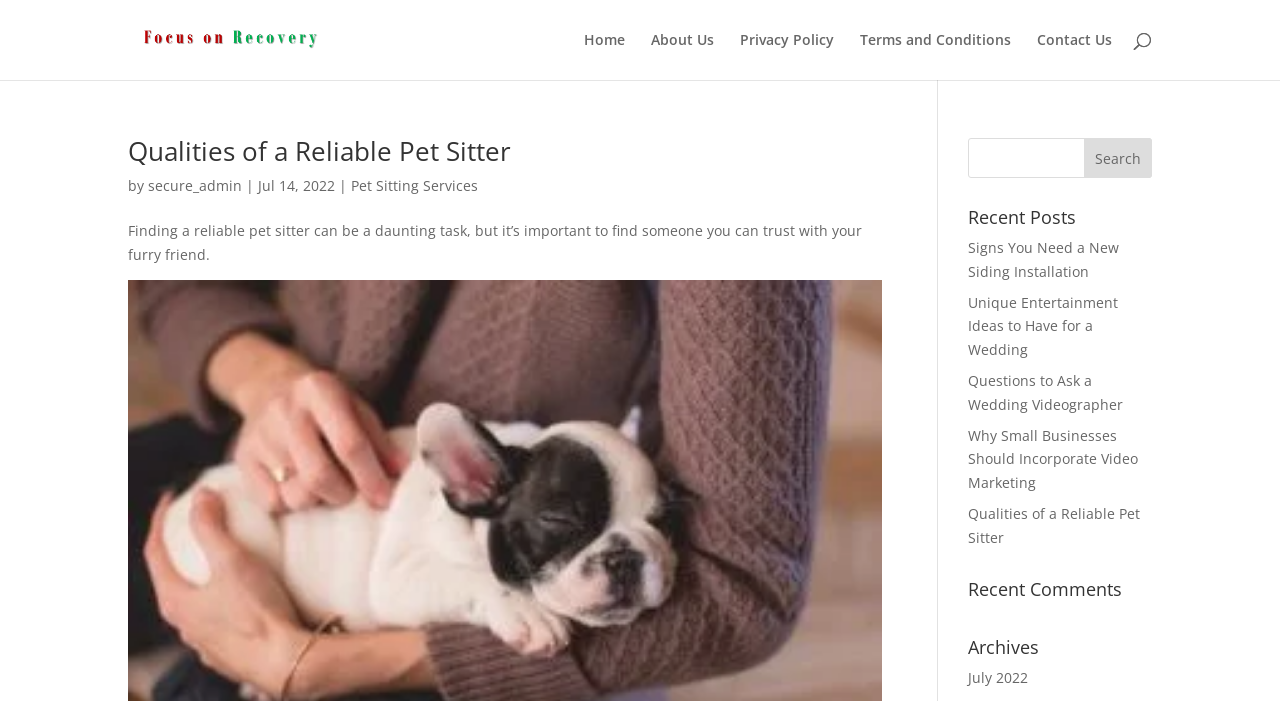What is the title of the first article?
Carefully analyze the image and provide a thorough answer to the question.

I looked at the heading element with the text 'Qualities of a Reliable Pet Sitter' and found that it is the title of the first article on the webpage.